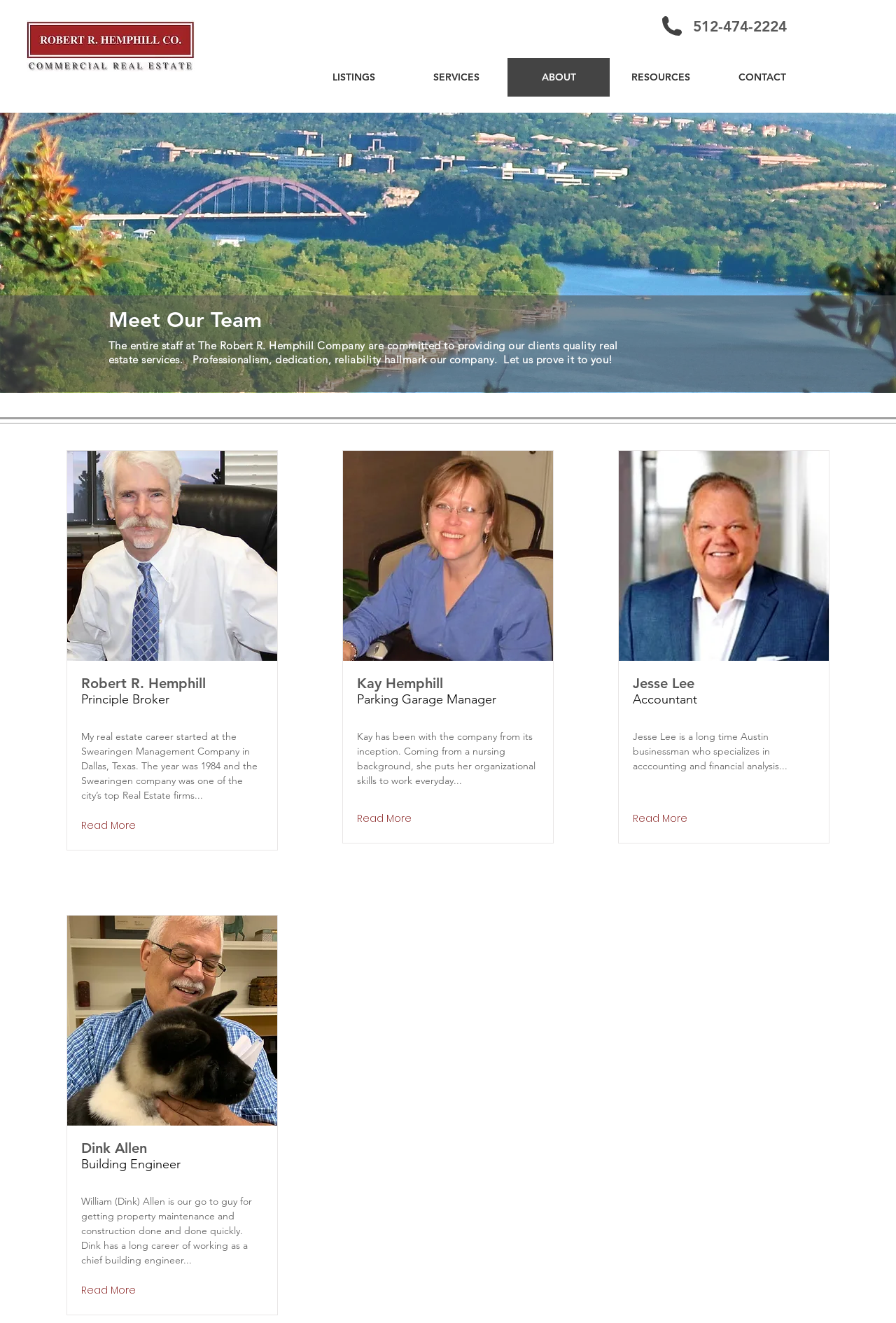Using the description: "Affliated Professional Associations", determine the UI element's bounding box coordinates. Ensure the coordinates are in the format of four float numbers between 0 and 1, i.e., [left, top, right, bottom].

[0.37, 0.796, 0.56, 0.811]